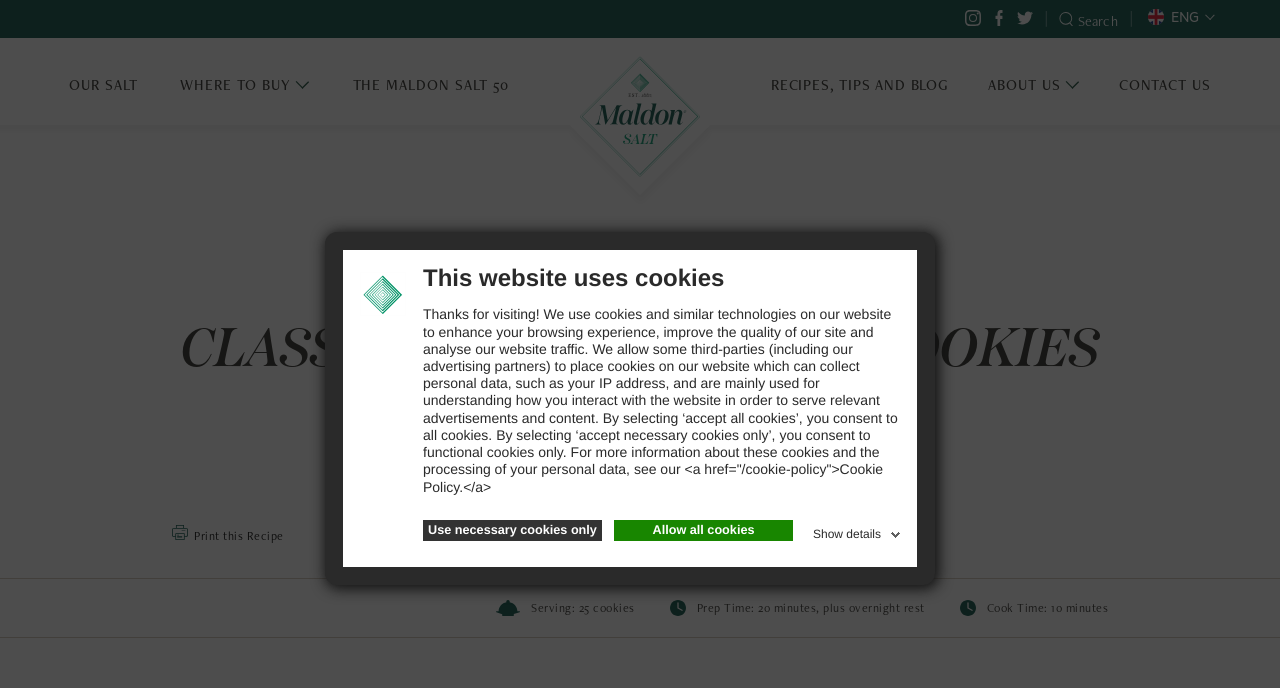Find the coordinates for the bounding box of the element with this description: "Print this Recipe".

[0.134, 0.758, 0.866, 0.799]